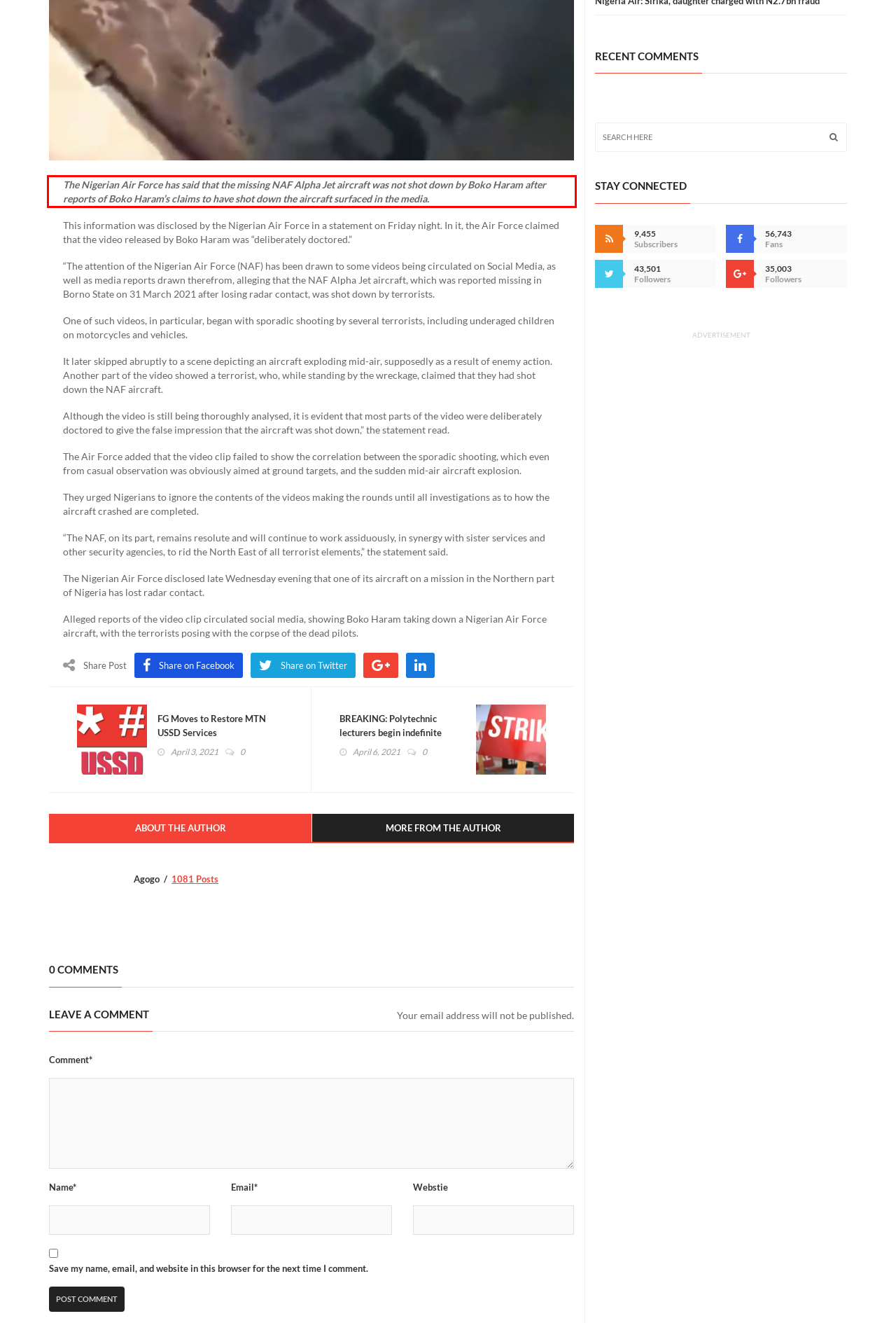Locate the red bounding box in the provided webpage screenshot and use OCR to determine the text content inside it.

The Nigerian Air Force has said that the missing NAF Alpha Jet aircraft was not shot down by Boko Haram after reports of Boko Haram’s claims to have shot down the aircraft surfaced in the media.